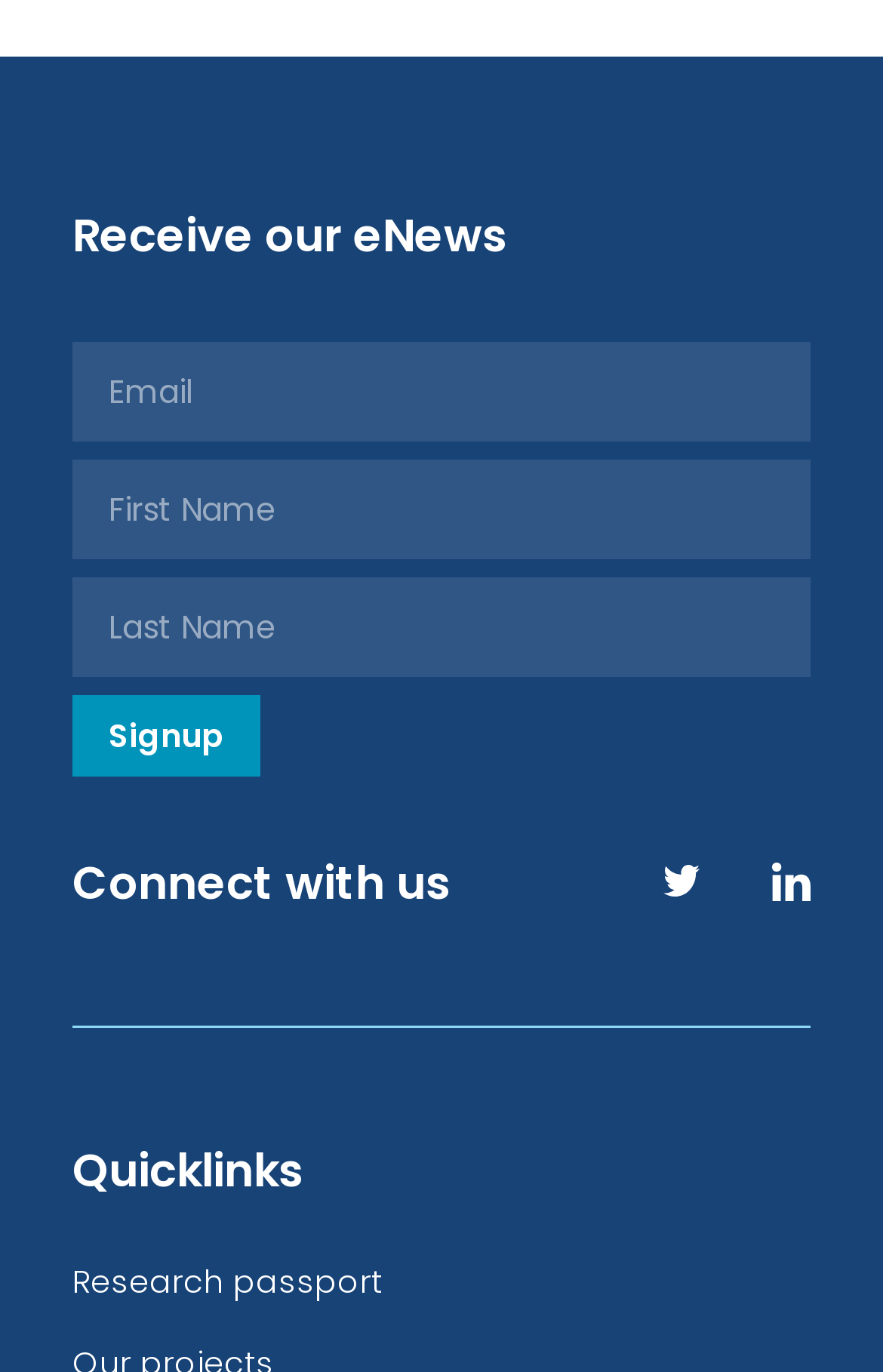Please specify the bounding box coordinates in the format (top-left x, top-left y, bottom-right x, bottom-right y), with values ranging from 0 to 1. Identify the bounding box for the UI component described as follows: Blog

None